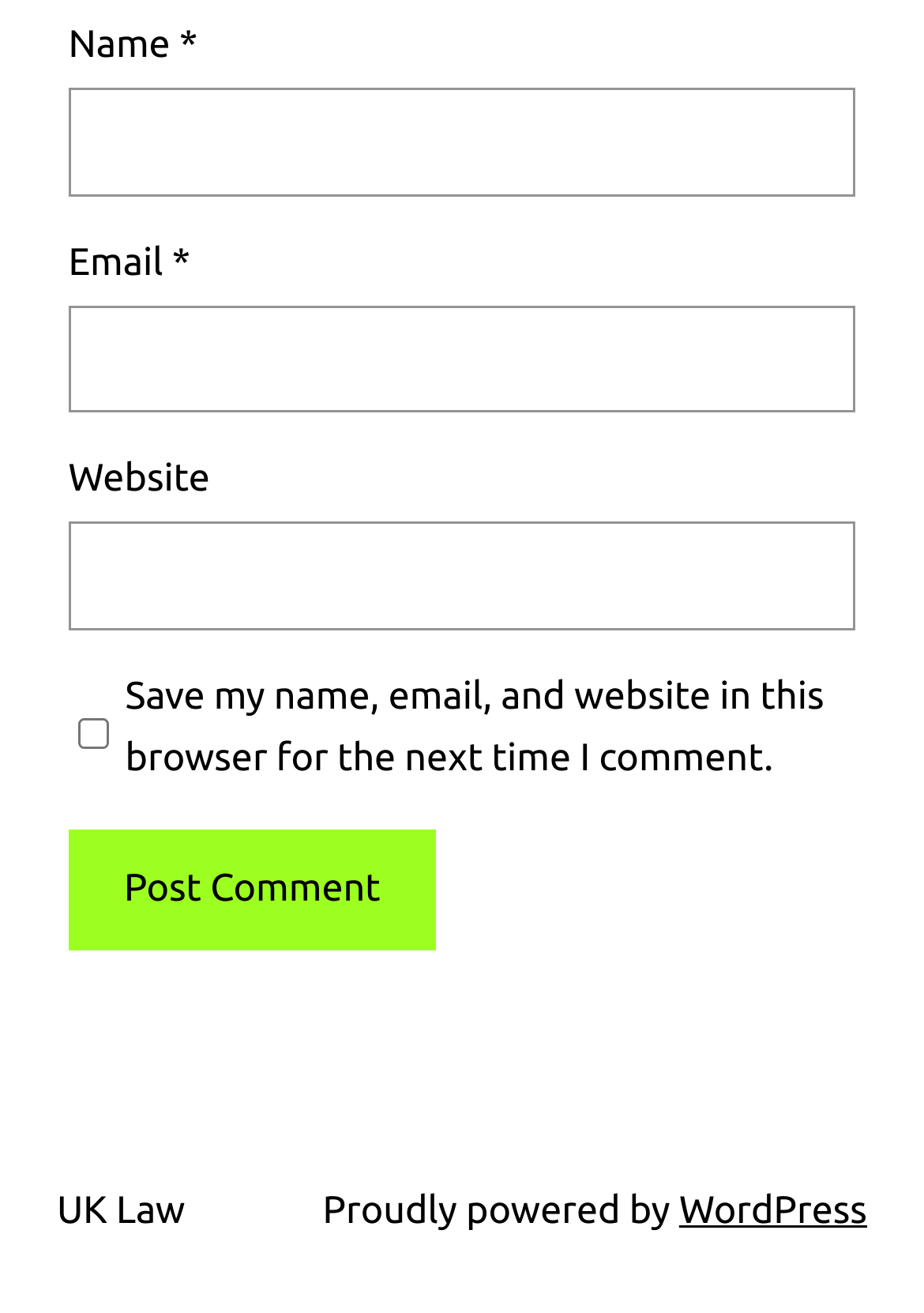Respond to the following query with just one word or a short phrase: 
What is the text of the button?

Post Comment